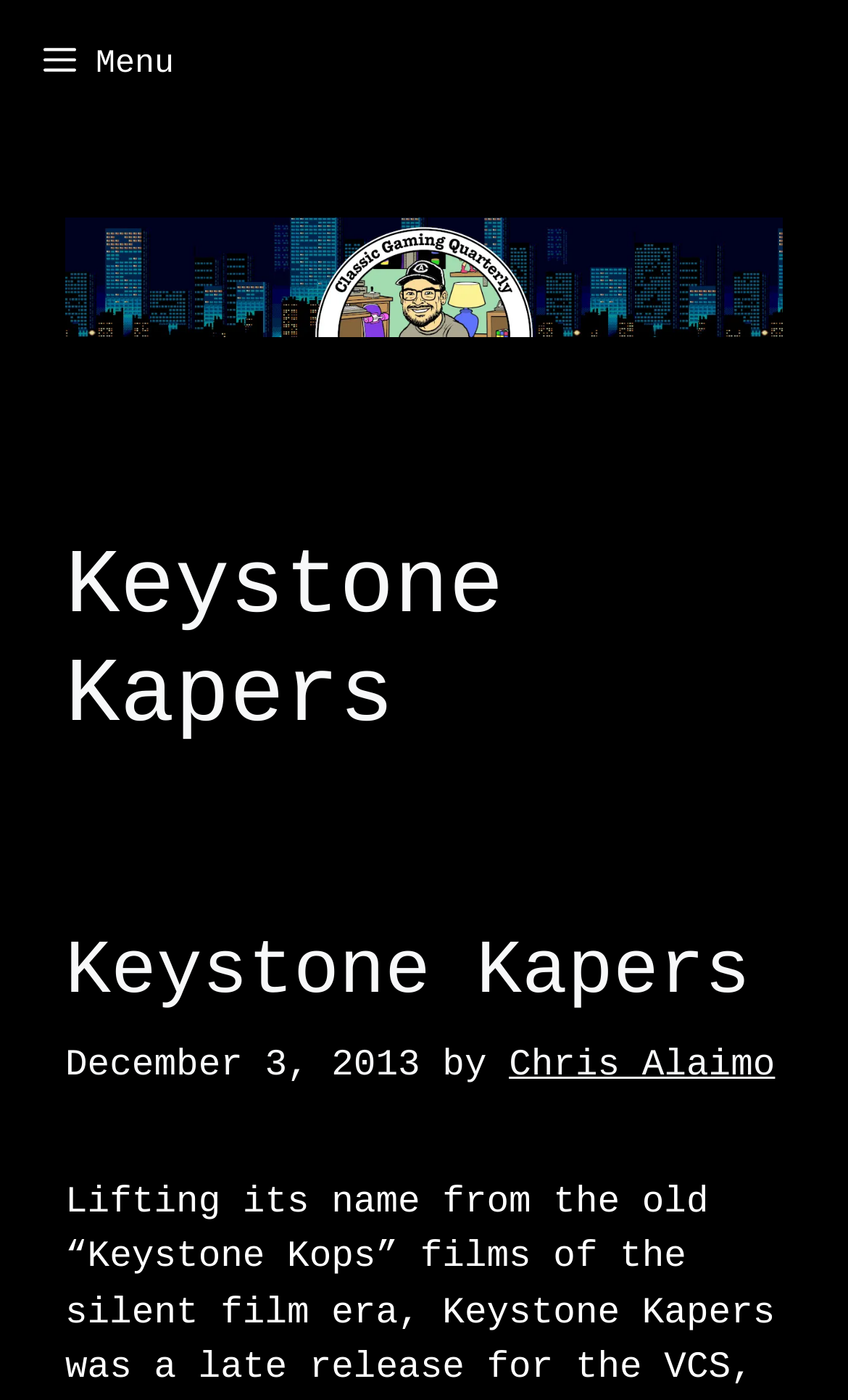Who wrote the article 'Keystone Kapers'? Using the information from the screenshot, answer with a single word or phrase.

Chris Alaimo